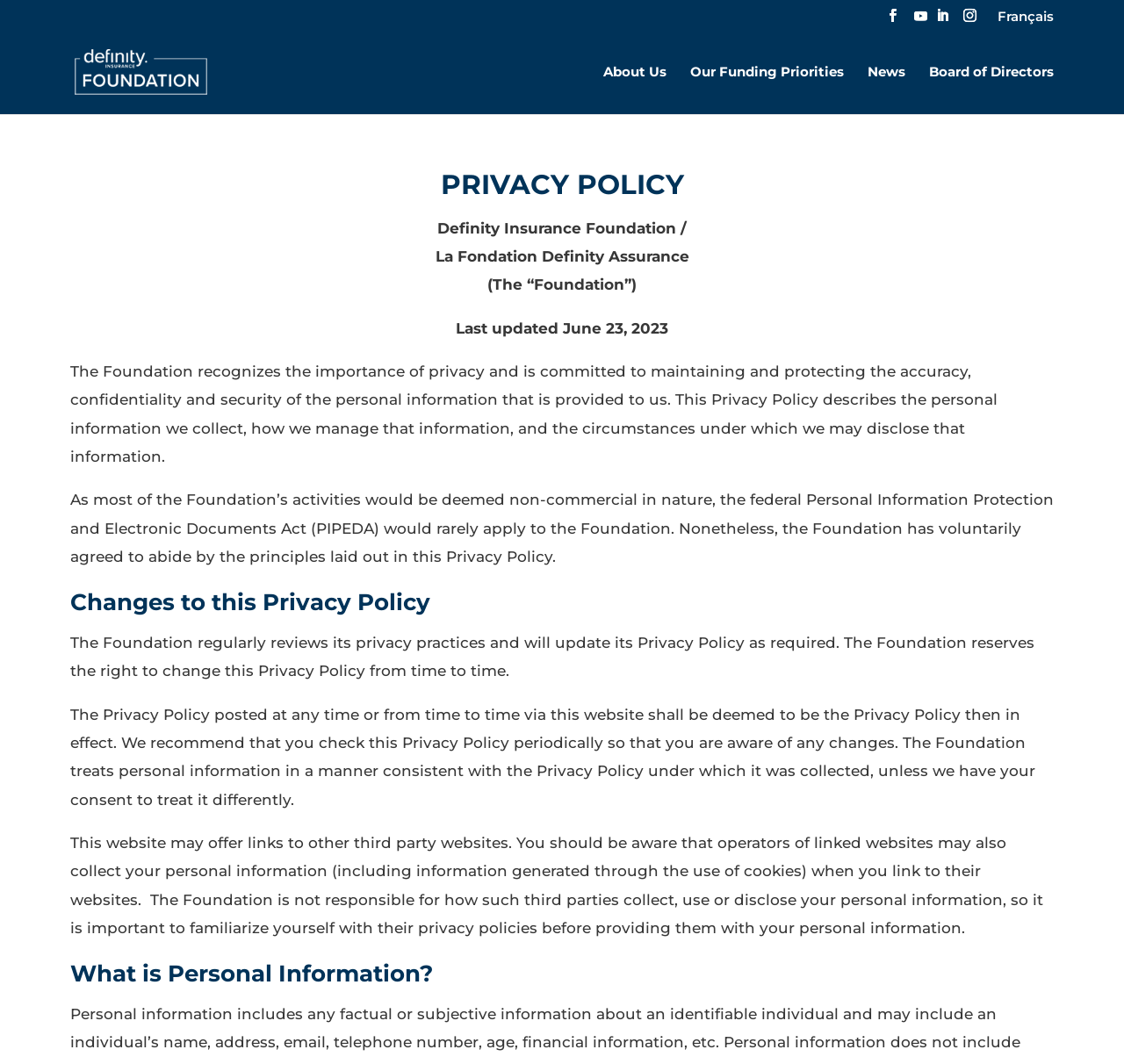Can you show the bounding box coordinates of the region to click on to complete the task described in the instruction: "Visit the YouTube page"?

[0.812, 0.009, 0.825, 0.027]